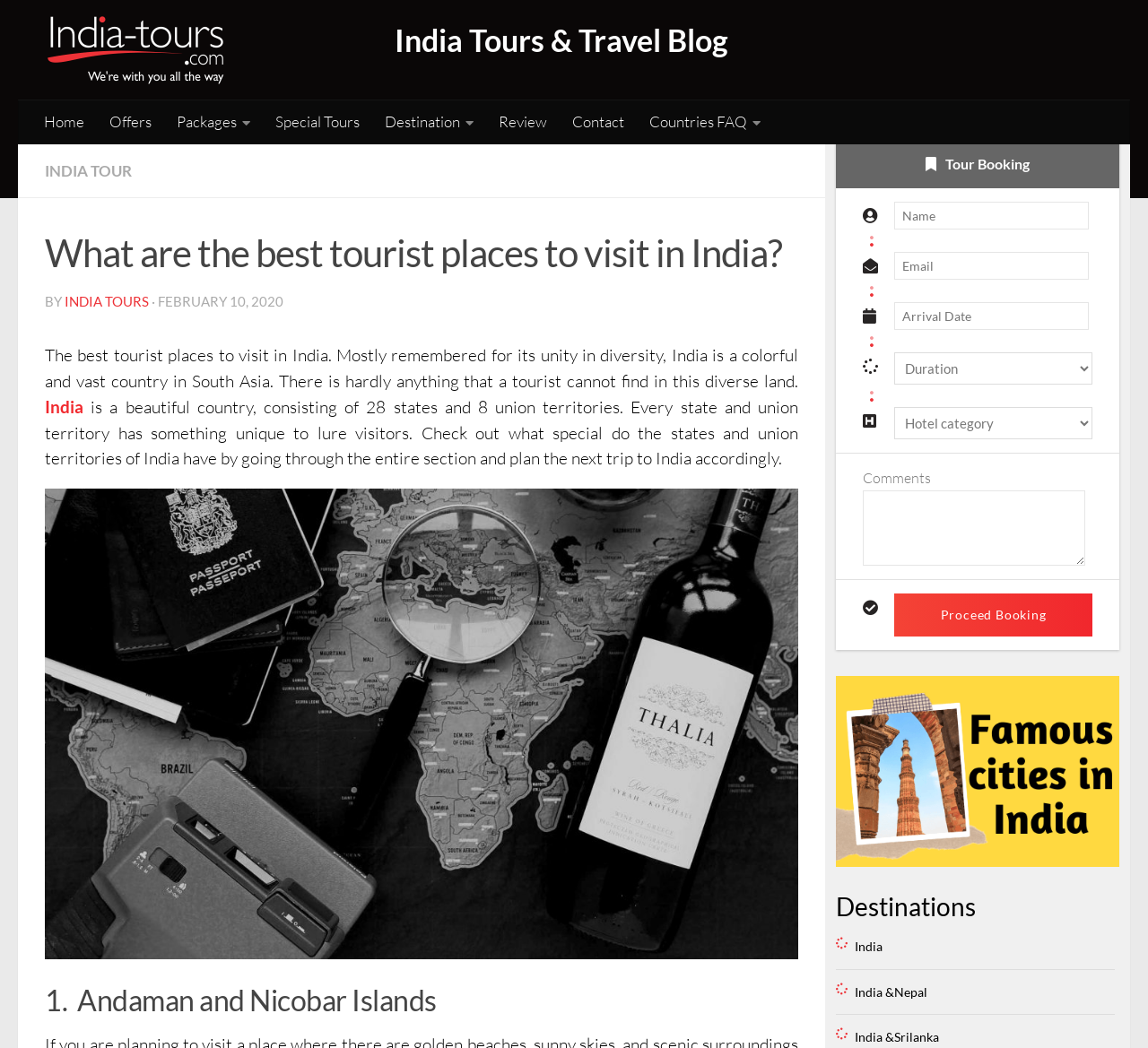Using the image as a reference, answer the following question in as much detail as possible:
What is the name of the blog?

The name of the blog can be found in the top-left corner of the webpage, where it says 'India Tours Blog | India Travel Information'.